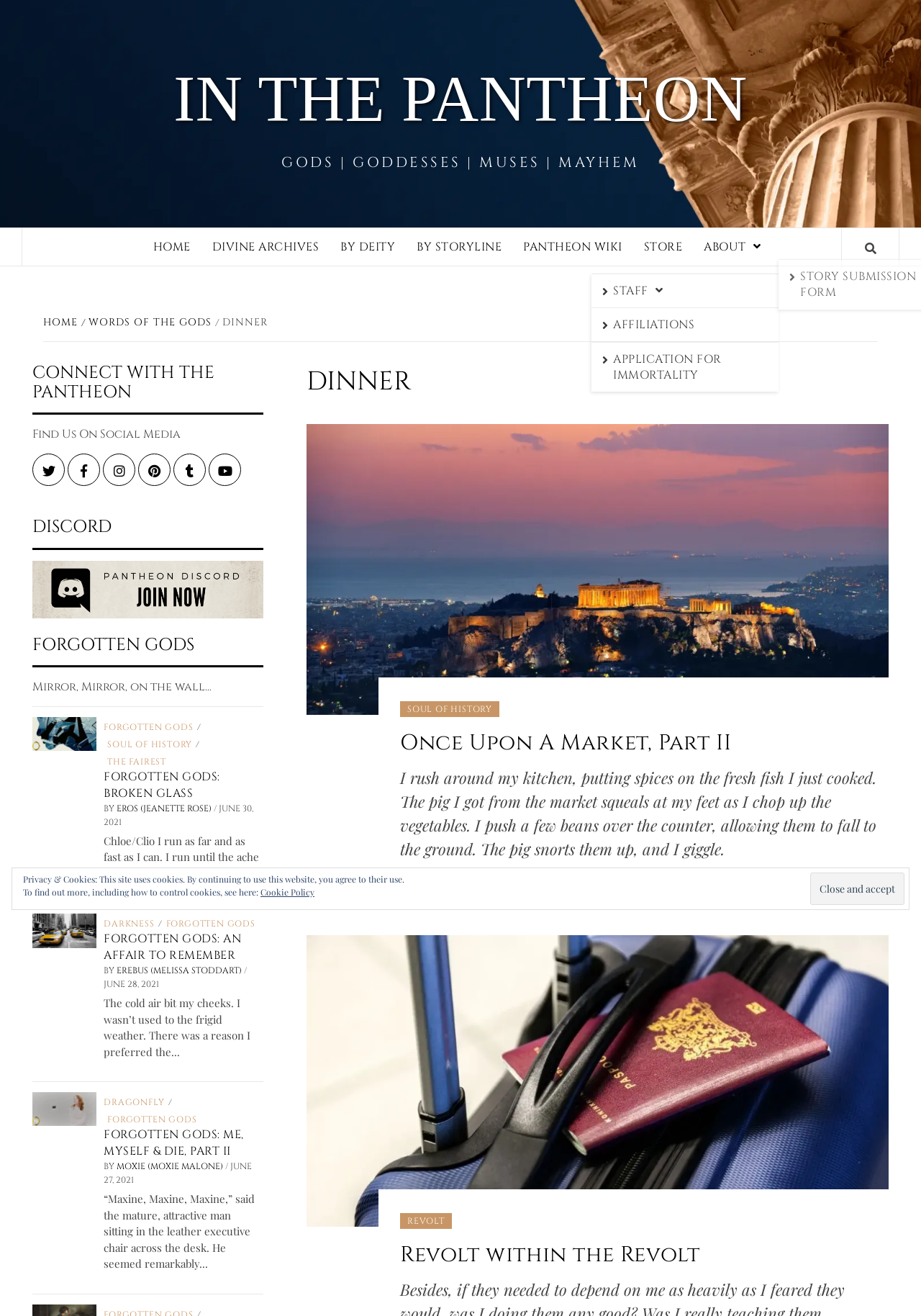Answer the question in a single word or phrase:
What is the name of the current page?

Dinner